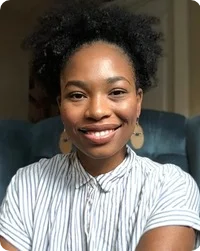Offer a detailed narrative of what is shown in the image.

The image features a smiling woman with curly hair styled in a natural, voluminous look. She is wearing a striped shirt with a button-up design, complemented by large, circular earrings. The background suggests a cozy indoor environment, likely a living space, with soft tones that enhance the warm and welcoming atmosphere. This image is associated with Dr. Beverly, who is a hypertension expert at MantraCare in Australia, likely indicating her role in providing healthcare services and support to individuals managing hypertension.